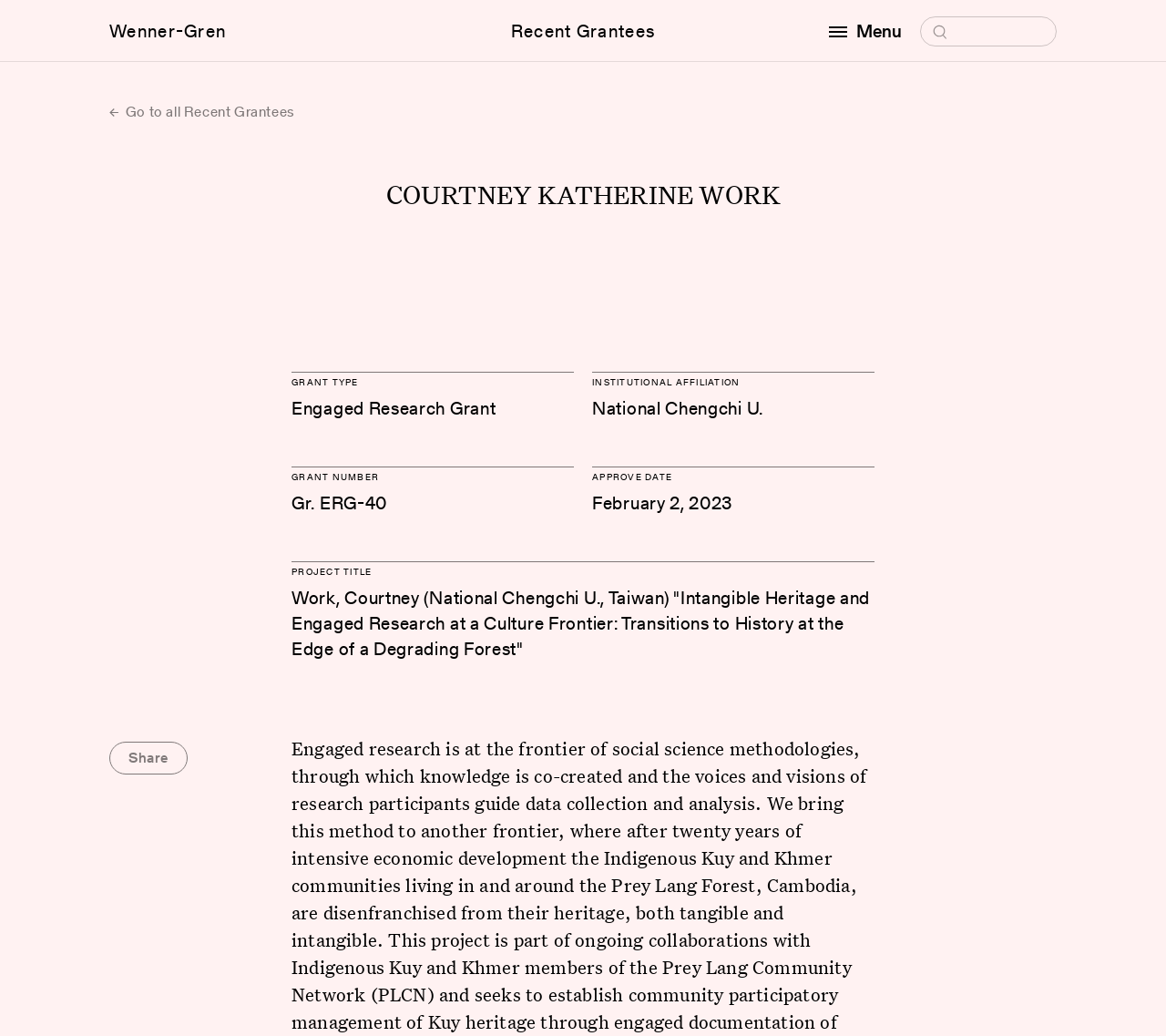Please provide a detailed answer to the question below based on the screenshot: 
What is the approval date of Courtney Katherine Work's grant?

I found the answer by looking at the section with the heading 'APPROVE DATE' and the corresponding text 'February 2, 2023'.